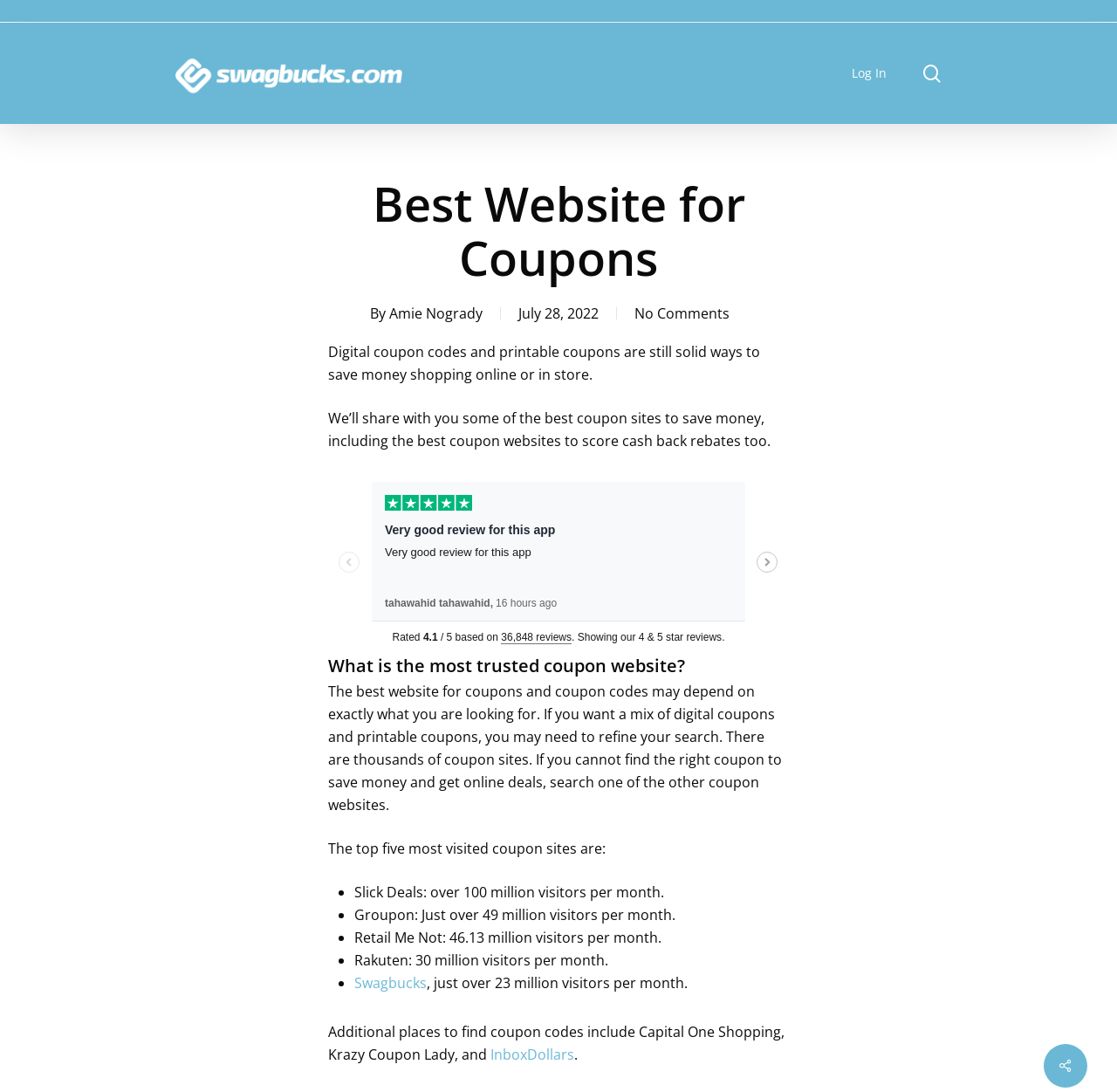What is the purpose of the search bar?
Provide a detailed and well-explained answer to the question.

The search bar is located at the top of the webpage and has a textbox with a placeholder text 'Search'. The purpose of the search bar can be understood by looking at the text 'Hit enter to search or ESC to close' located below the textbox.